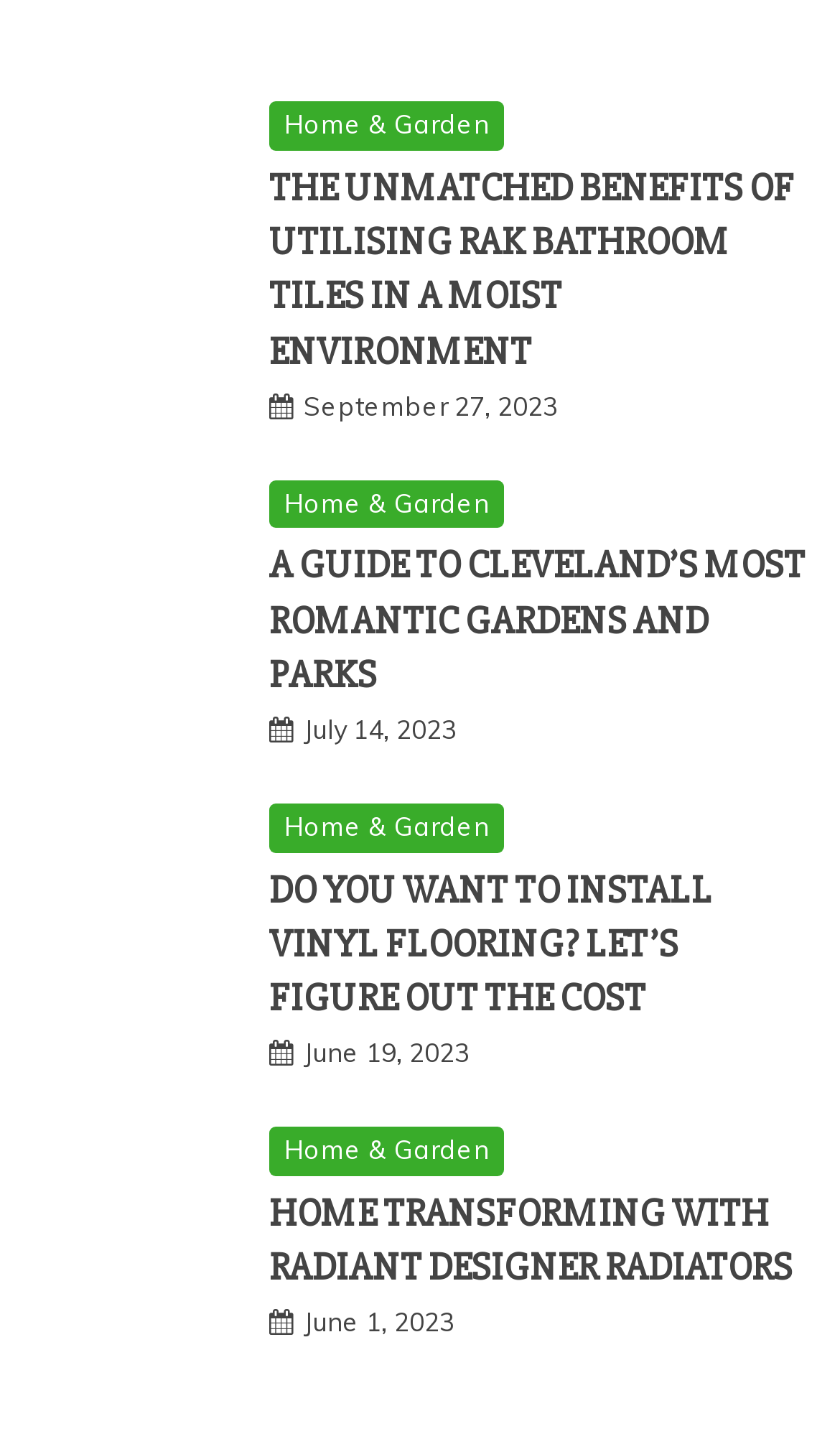Bounding box coordinates should be provided in the format (top-left x, top-left y, bottom-right x, bottom-right y) with all values between 0 and 1. Identify the bounding box for this UI element: June 19, 2023June 22, 2023

[0.362, 0.72, 0.559, 0.743]